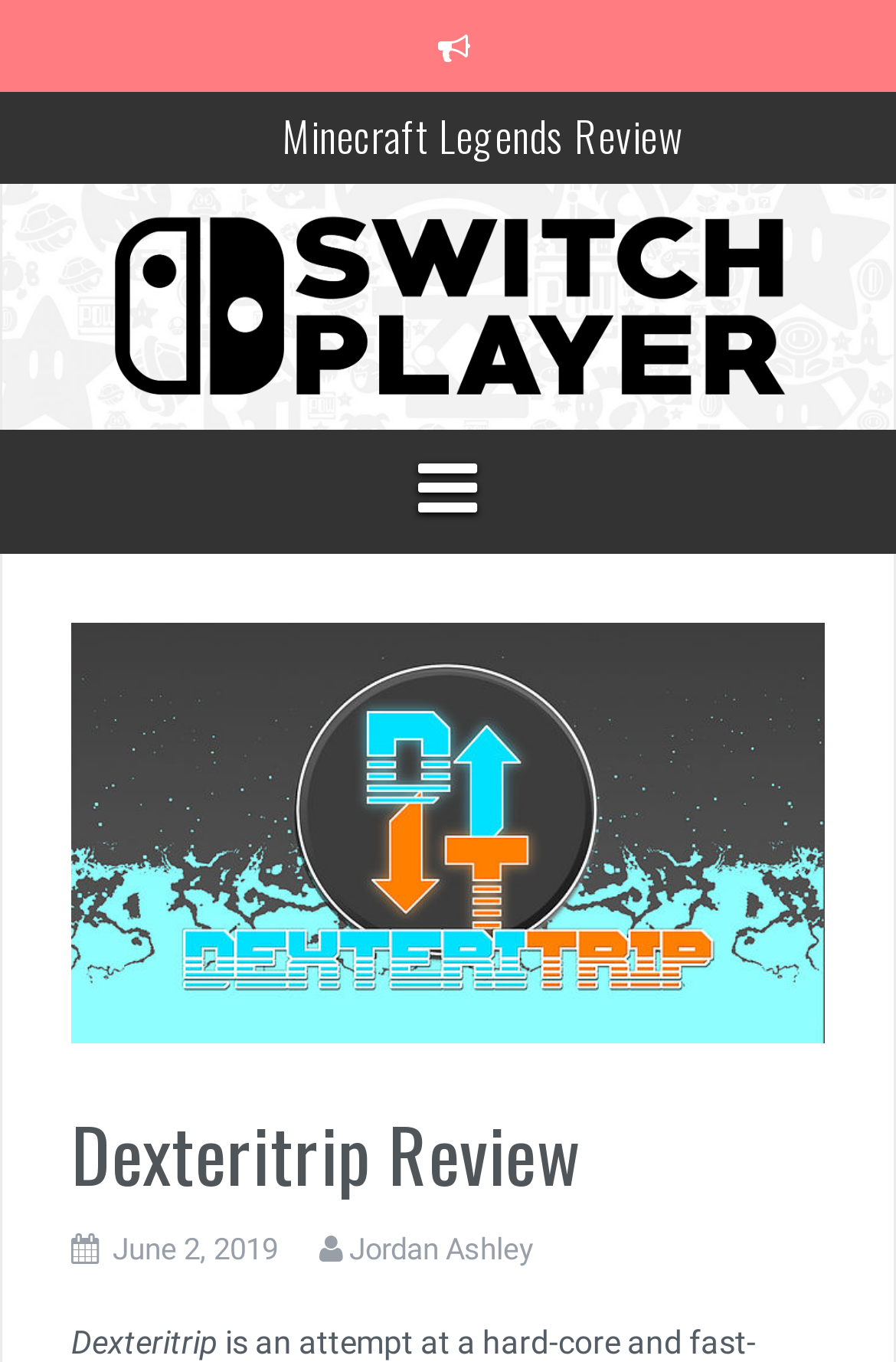Pinpoint the bounding box coordinates of the area that should be clicked to complete the following instruction: "Click on Minecraft Legends Review". The coordinates must be given as four float numbers between 0 and 1, i.e., [left, top, right, bottom].

[0.315, 0.076, 0.762, 0.12]